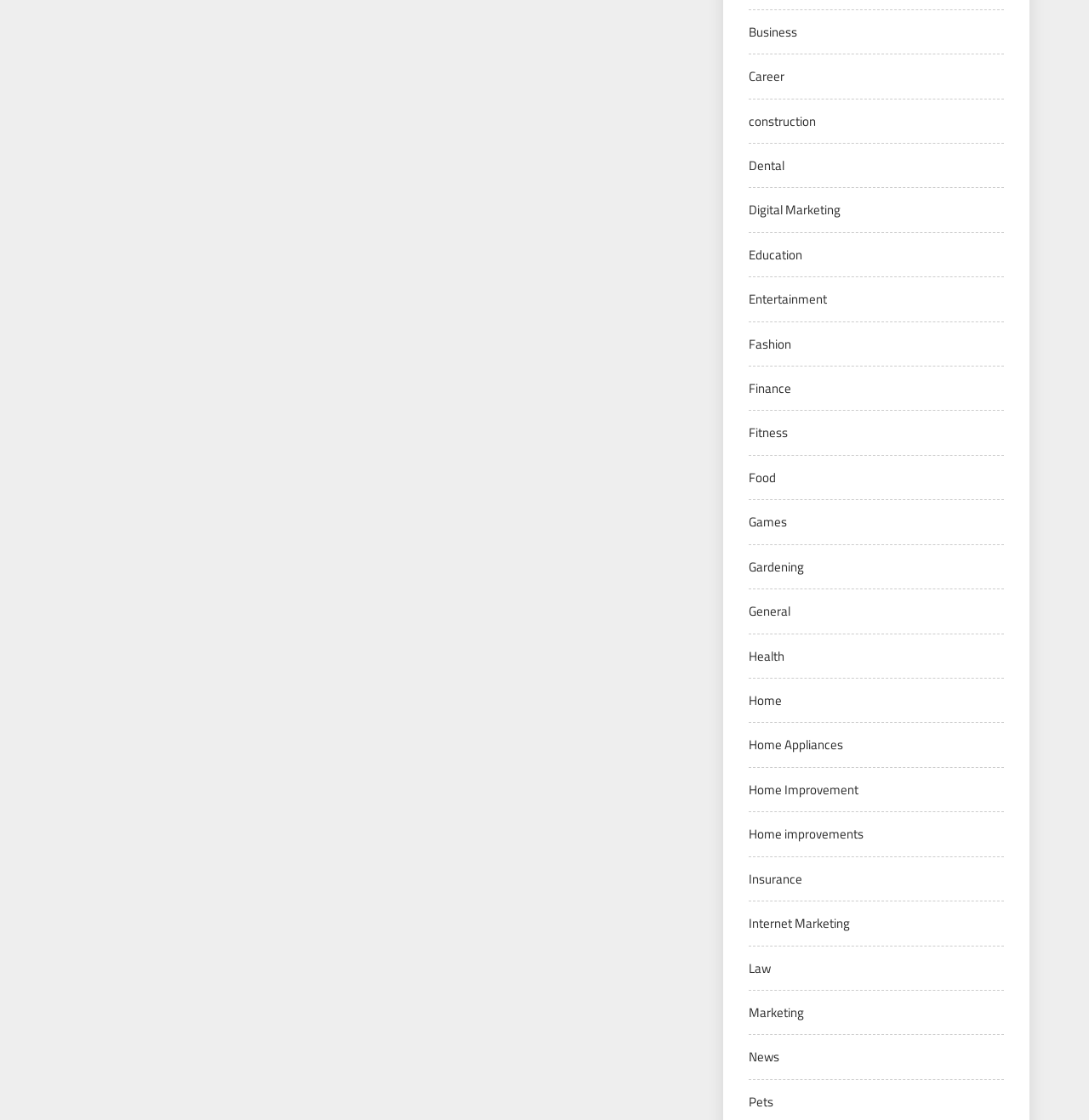Please find and report the bounding box coordinates of the element to click in order to perform the following action: "Learn about event networking". The coordinates should be expressed as four float numbers between 0 and 1, in the format [left, top, right, bottom].

None